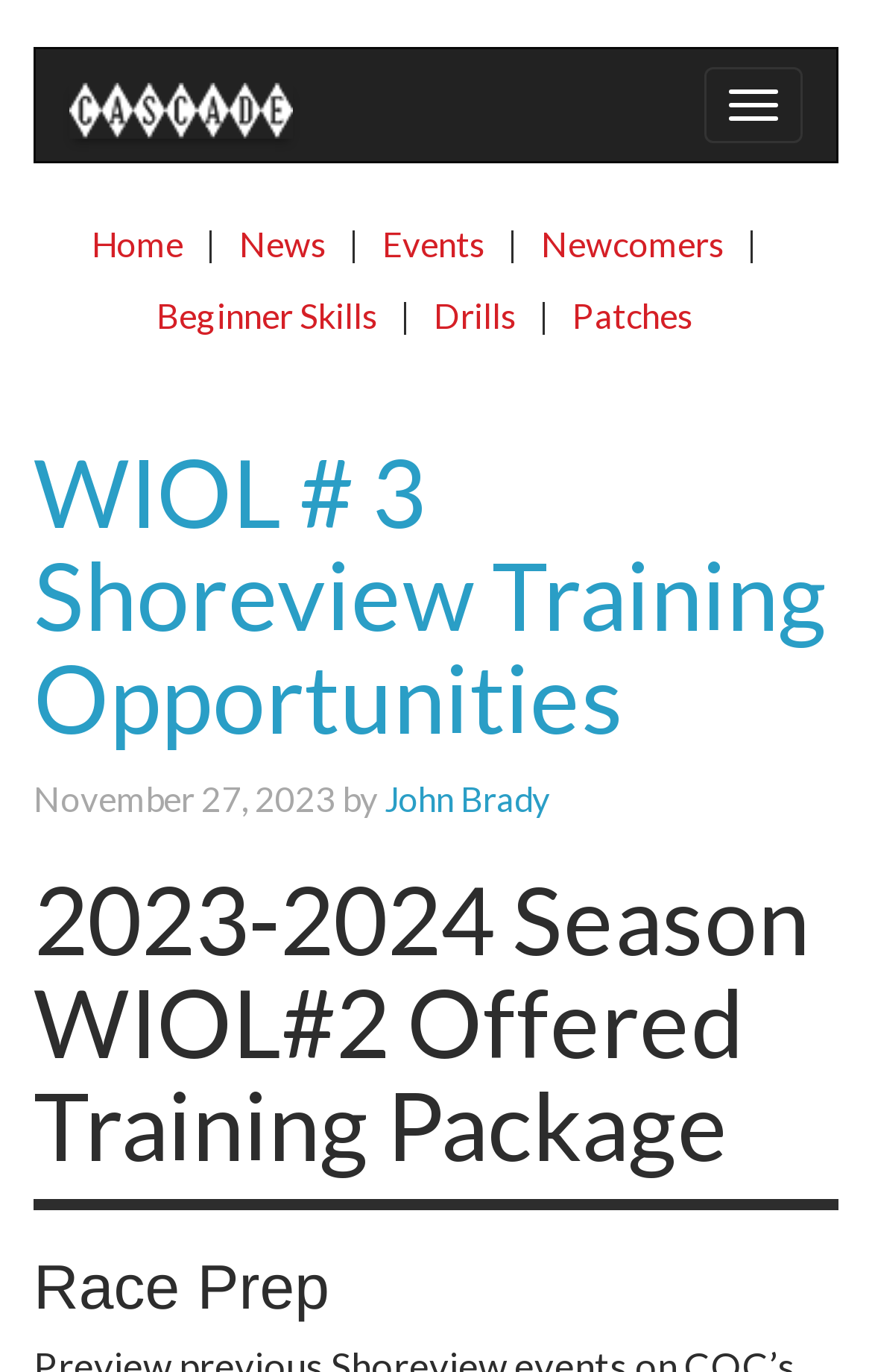Locate the bounding box coordinates of the element I should click to achieve the following instruction: "Click on the Cascade Orienteering link".

[0.041, 0.036, 0.374, 0.117]